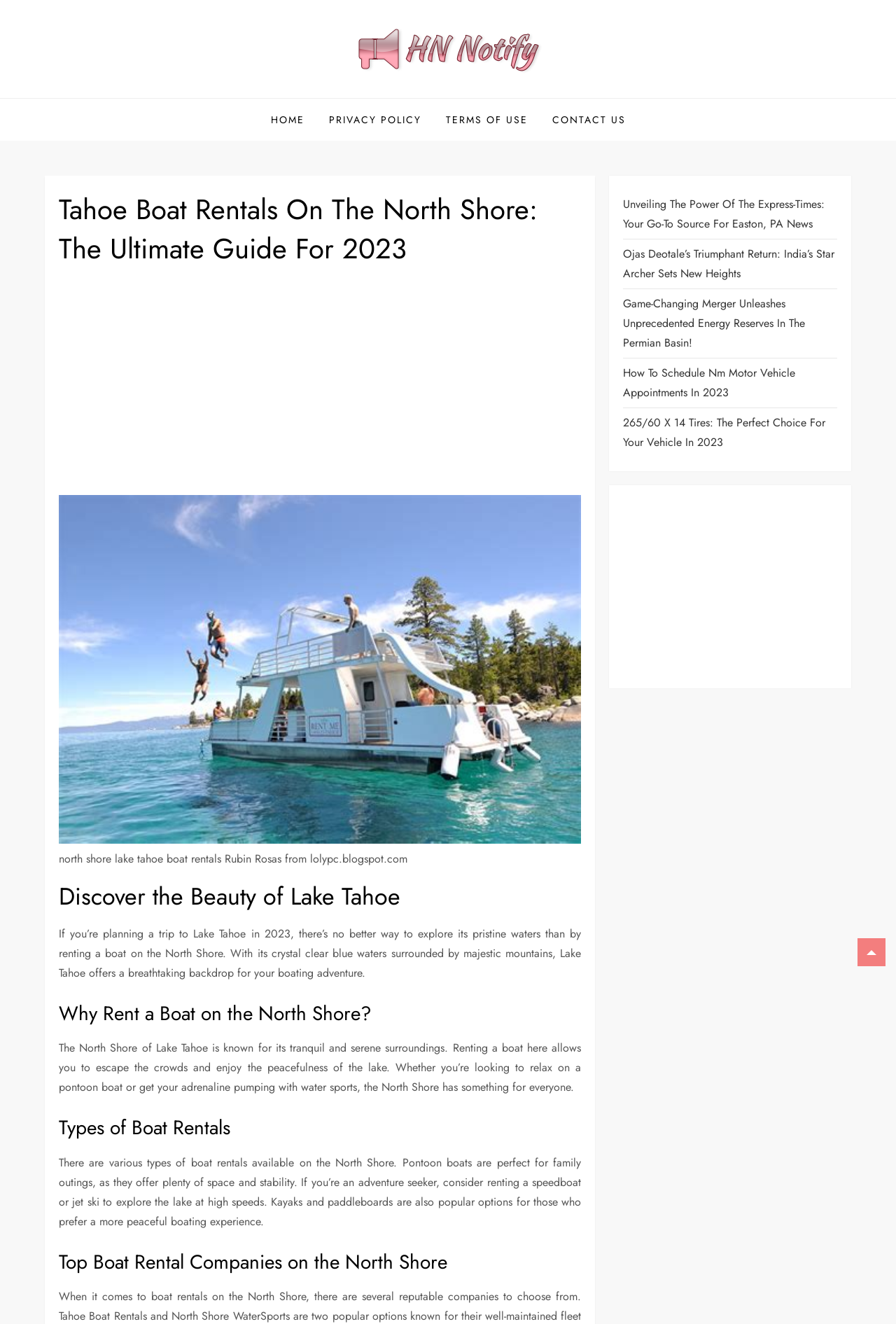What is the benefit of renting a boat on the North Shore?
Provide an in-depth and detailed explanation in response to the question.

According to the webpage, the North Shore of Lake Tahoe is known for its tranquil and serene surroundings, and renting a boat here allows you to escape the crowds and enjoy the peacefulness of the lake.